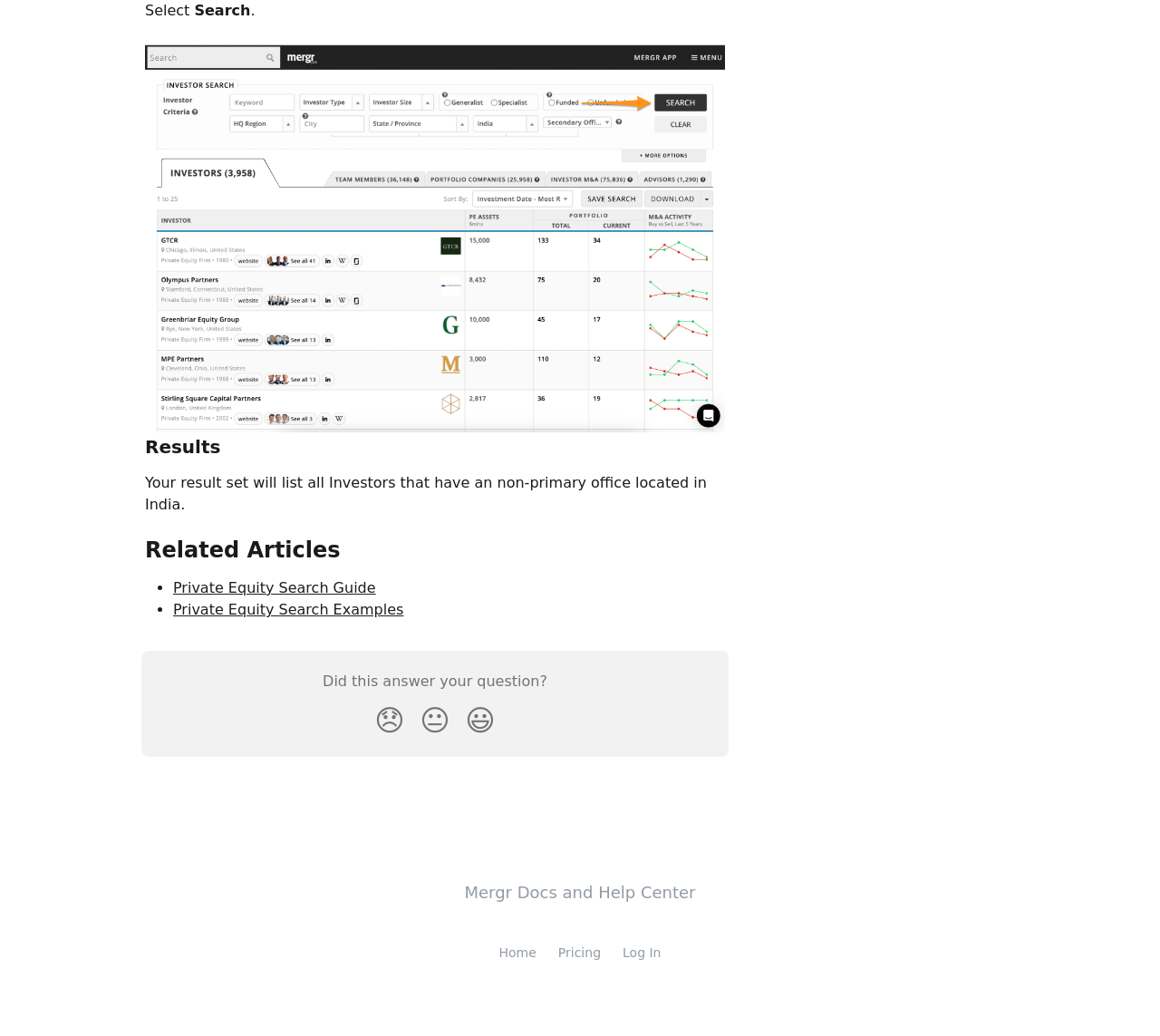How many related articles are listed?
Using the image as a reference, answer the question in detail.

Two related articles are listed because there are two link elements with the text 'Private Equity Search Guide' and 'Private Equity Search Examples' present on the webpage, indicating two related articles.